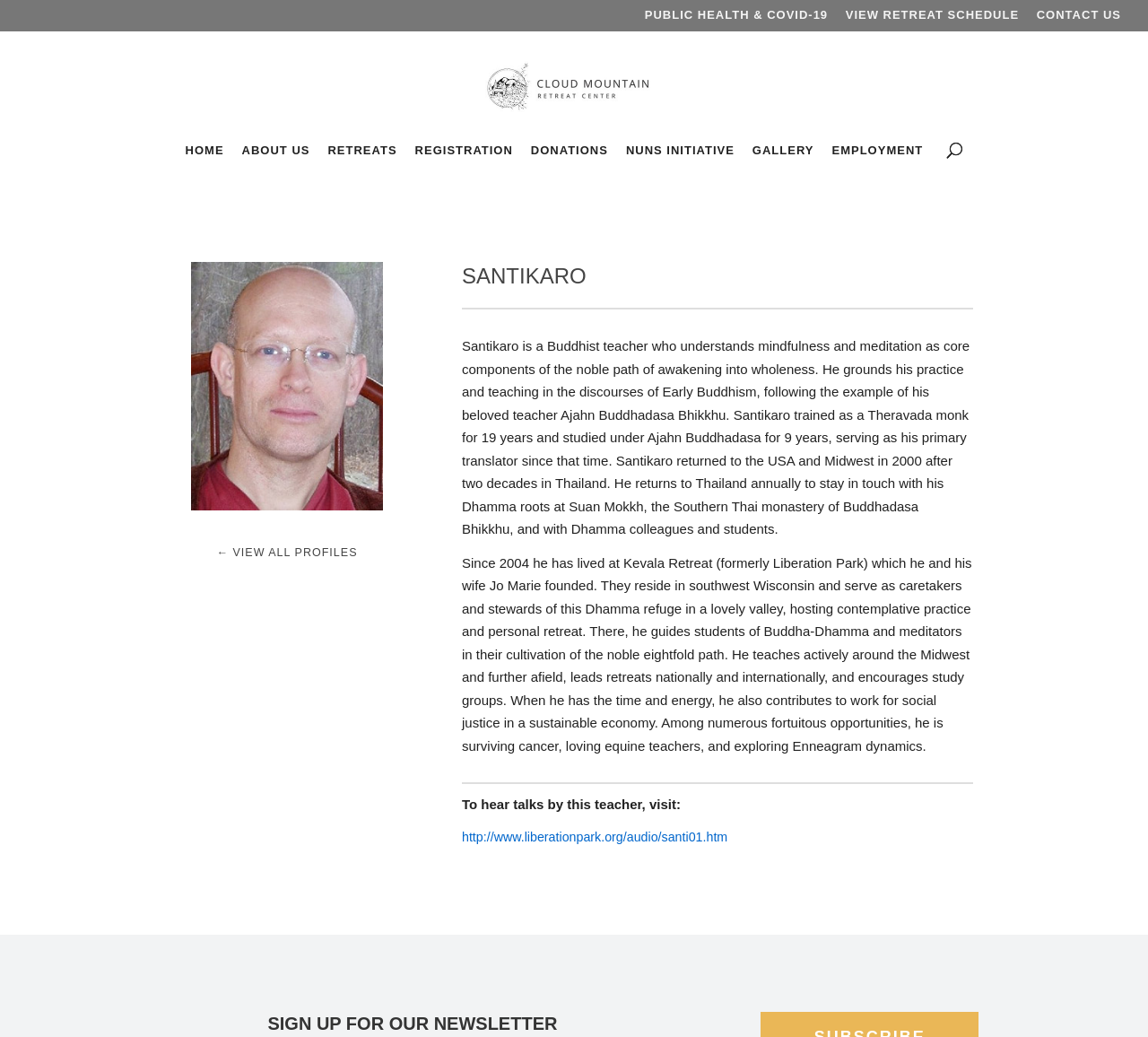Give a one-word or one-phrase response to the question: 
What is the name of Santikaro's beloved teacher?

Ajahn Buddhadasa Bhikkhu